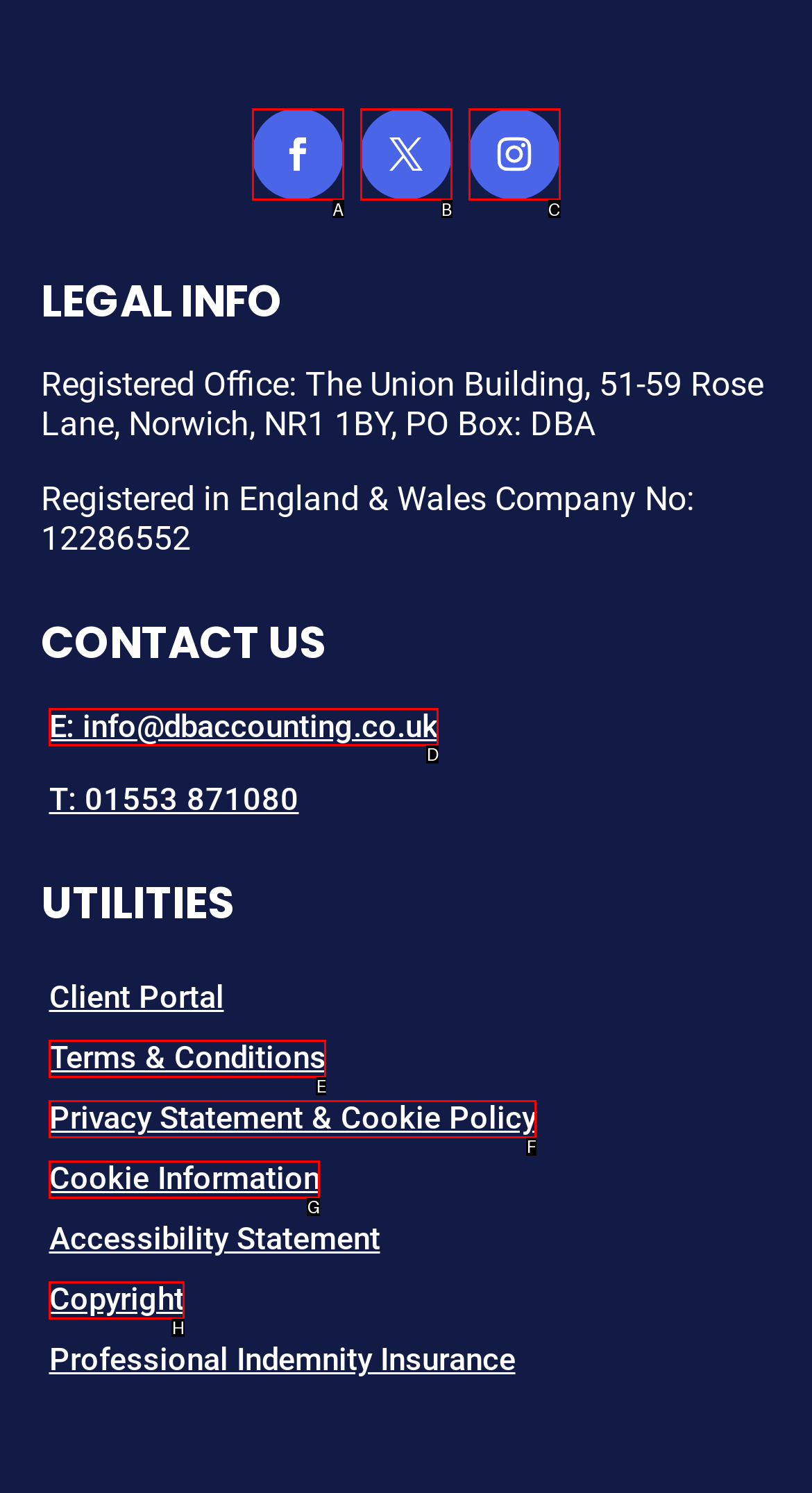From the options provided, determine which HTML element best fits the description: Privacy Statement & Cookie Policy. Answer with the correct letter.

F